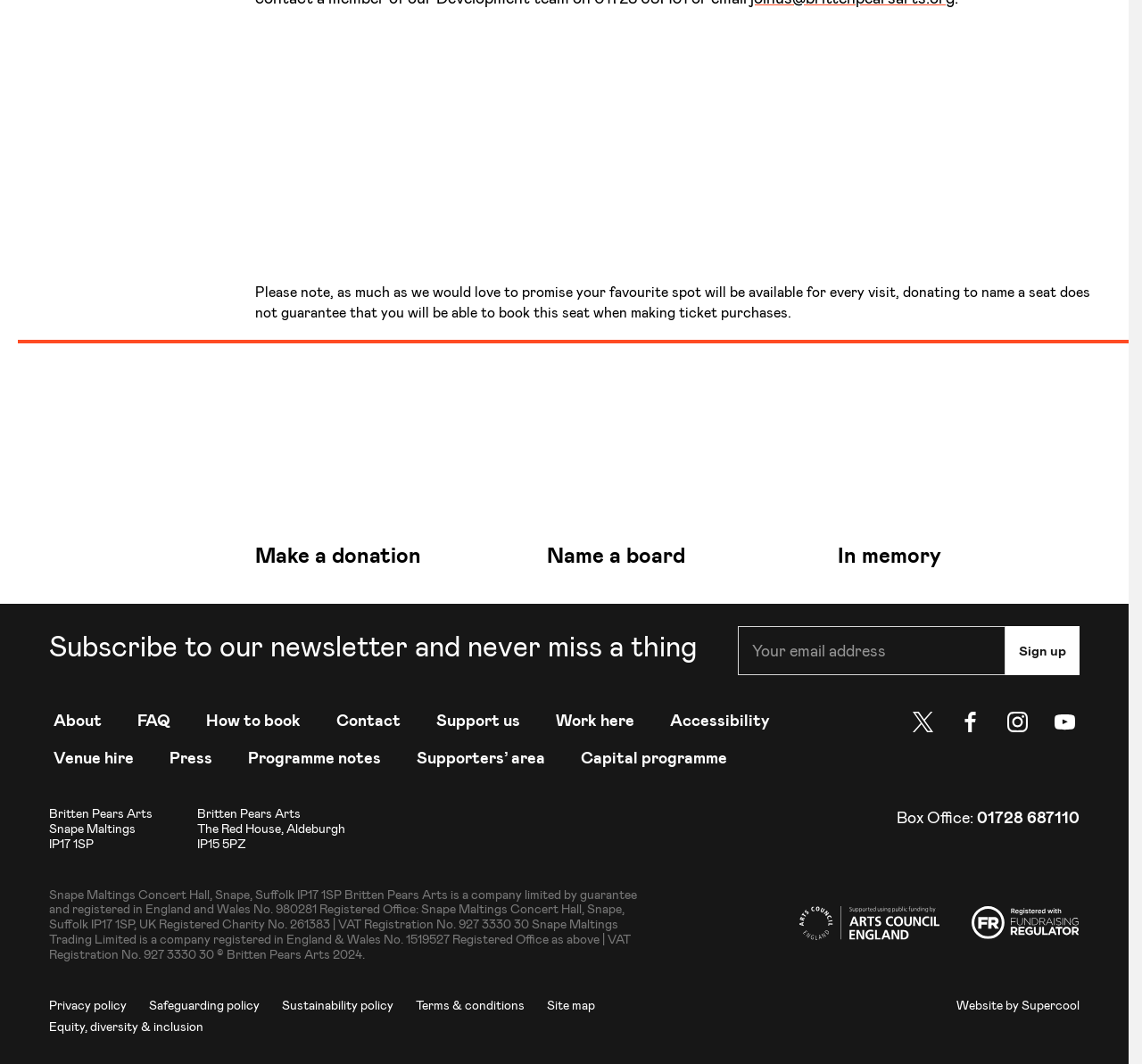Provide the bounding box coordinates of the HTML element described by the text: "Press". The coordinates should be in the format [left, top, right, bottom] with values between 0 and 1.

[0.148, 0.702, 0.186, 0.723]